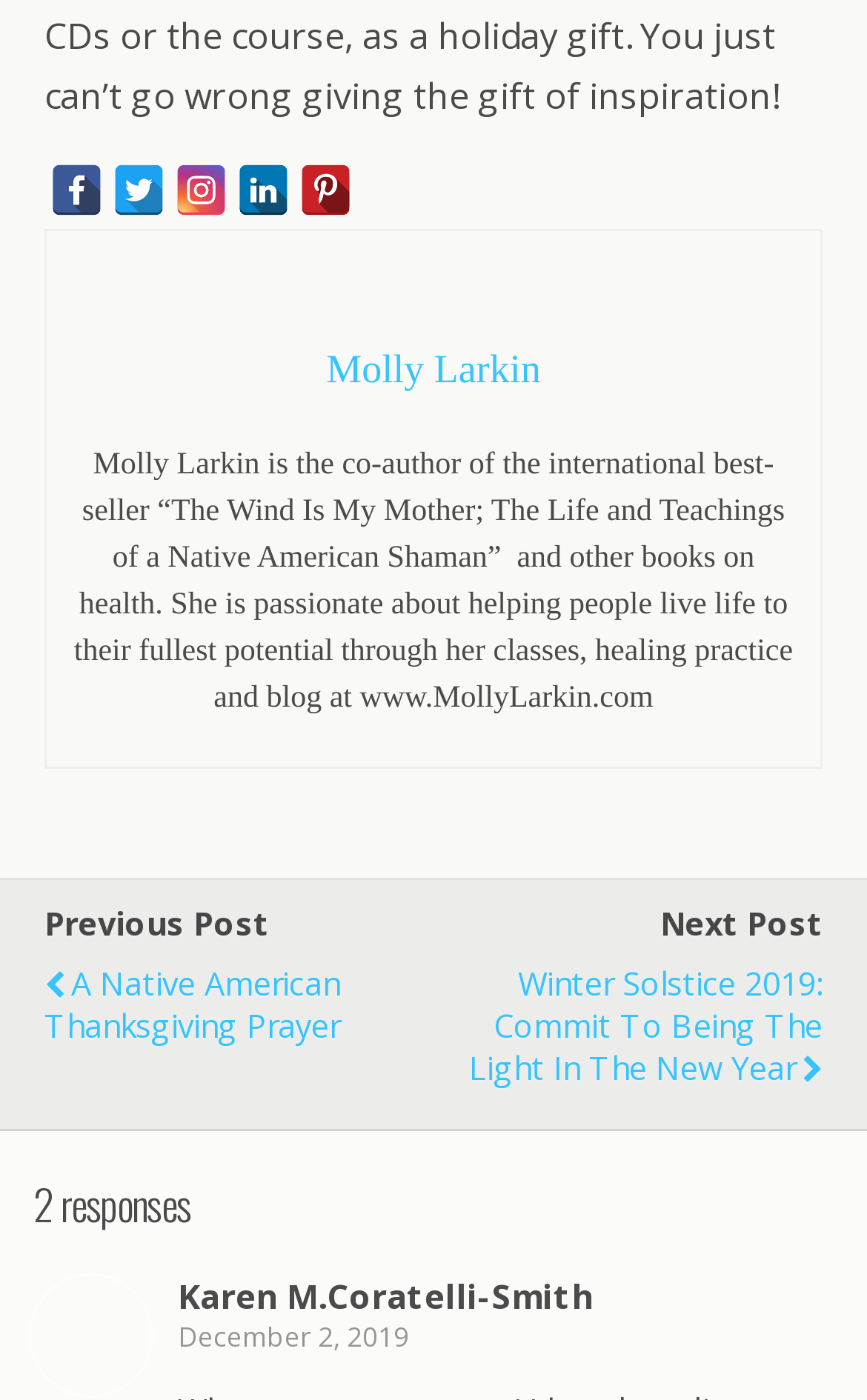What is the date of the comment?
Please provide a single word or phrase as your answer based on the image.

December 2, 2019